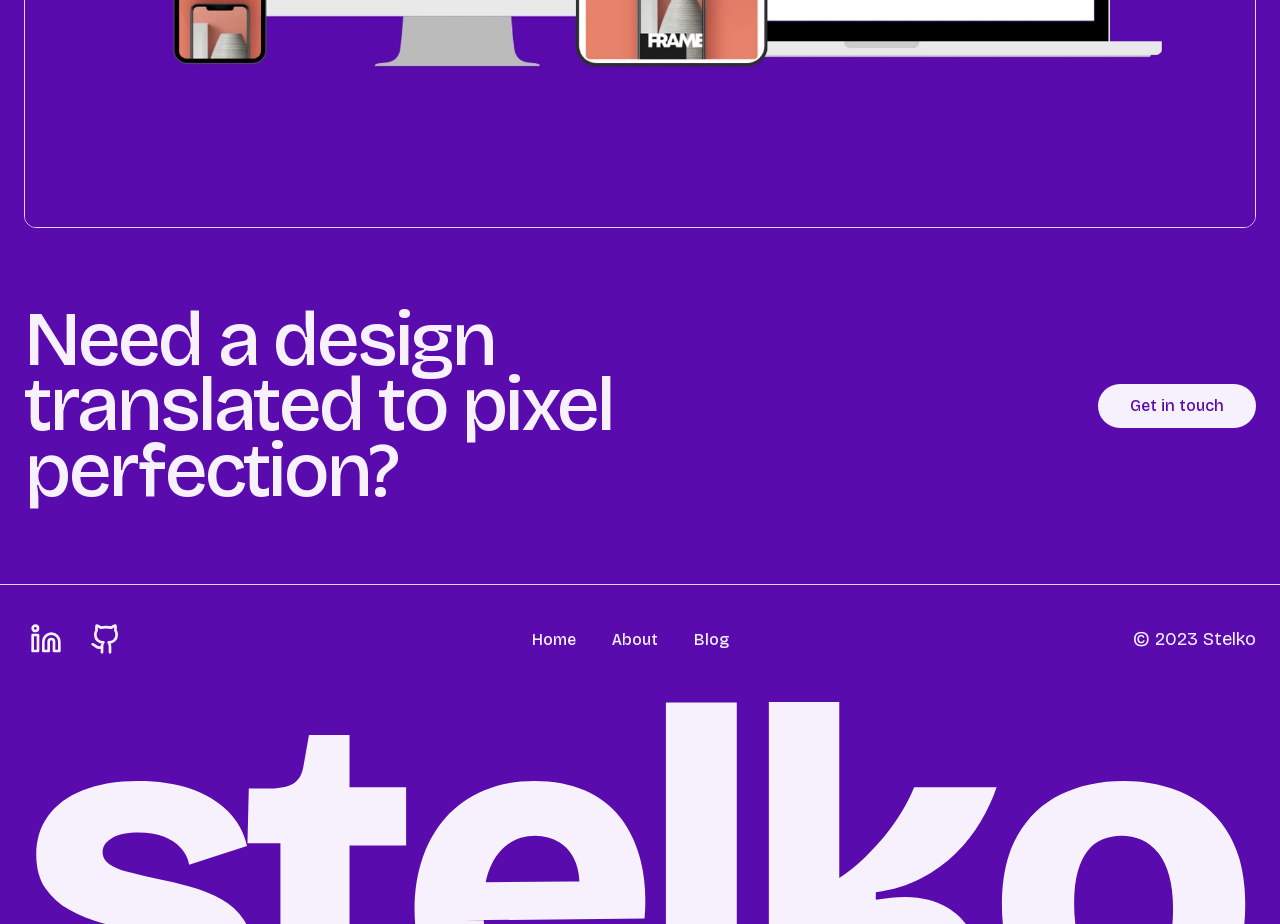How many social media profiles are linked?
Look at the image and provide a short answer using one word or a phrase.

2